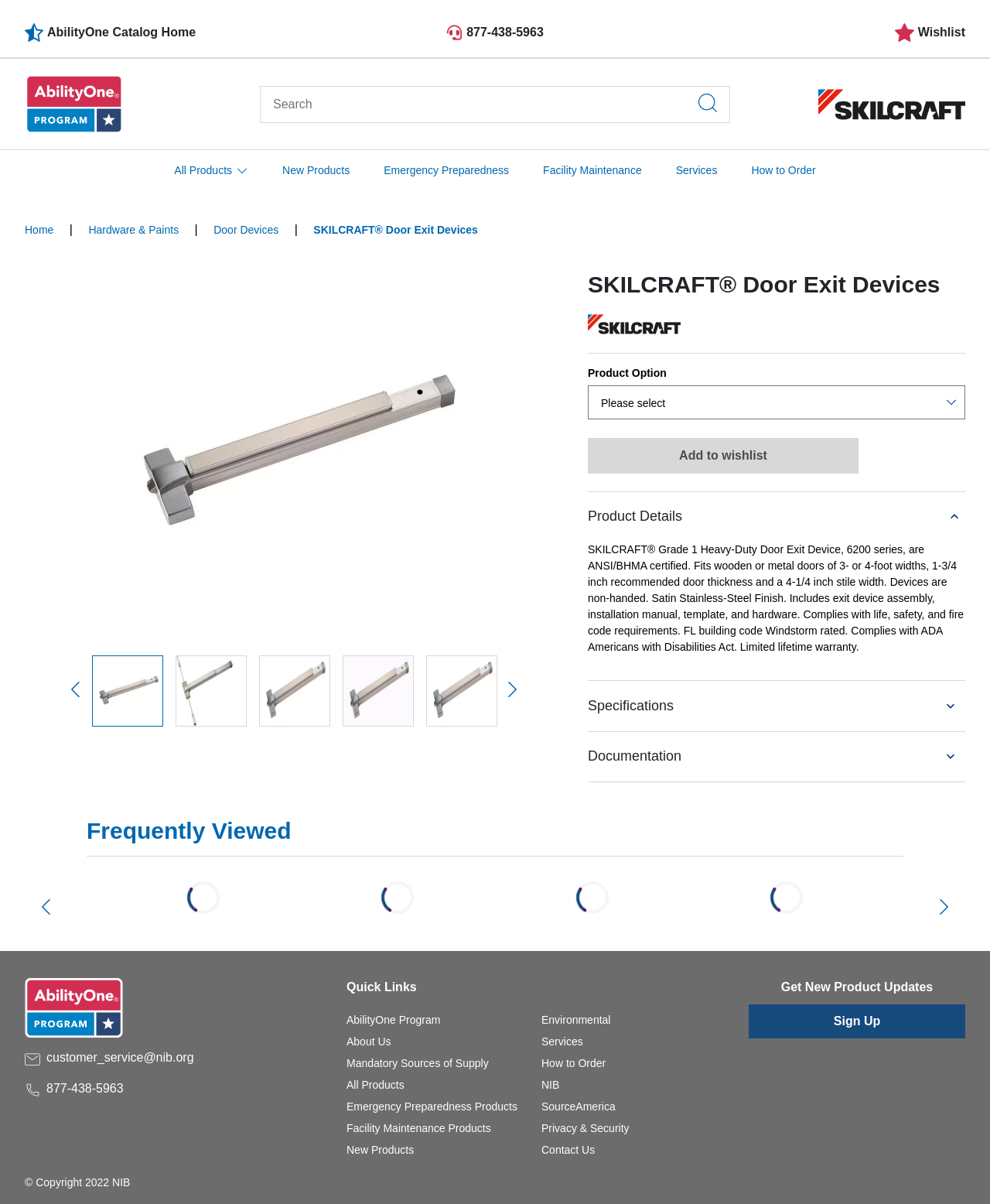Show the bounding box coordinates of the element that should be clicked to complete the task: "Click on Home".

None